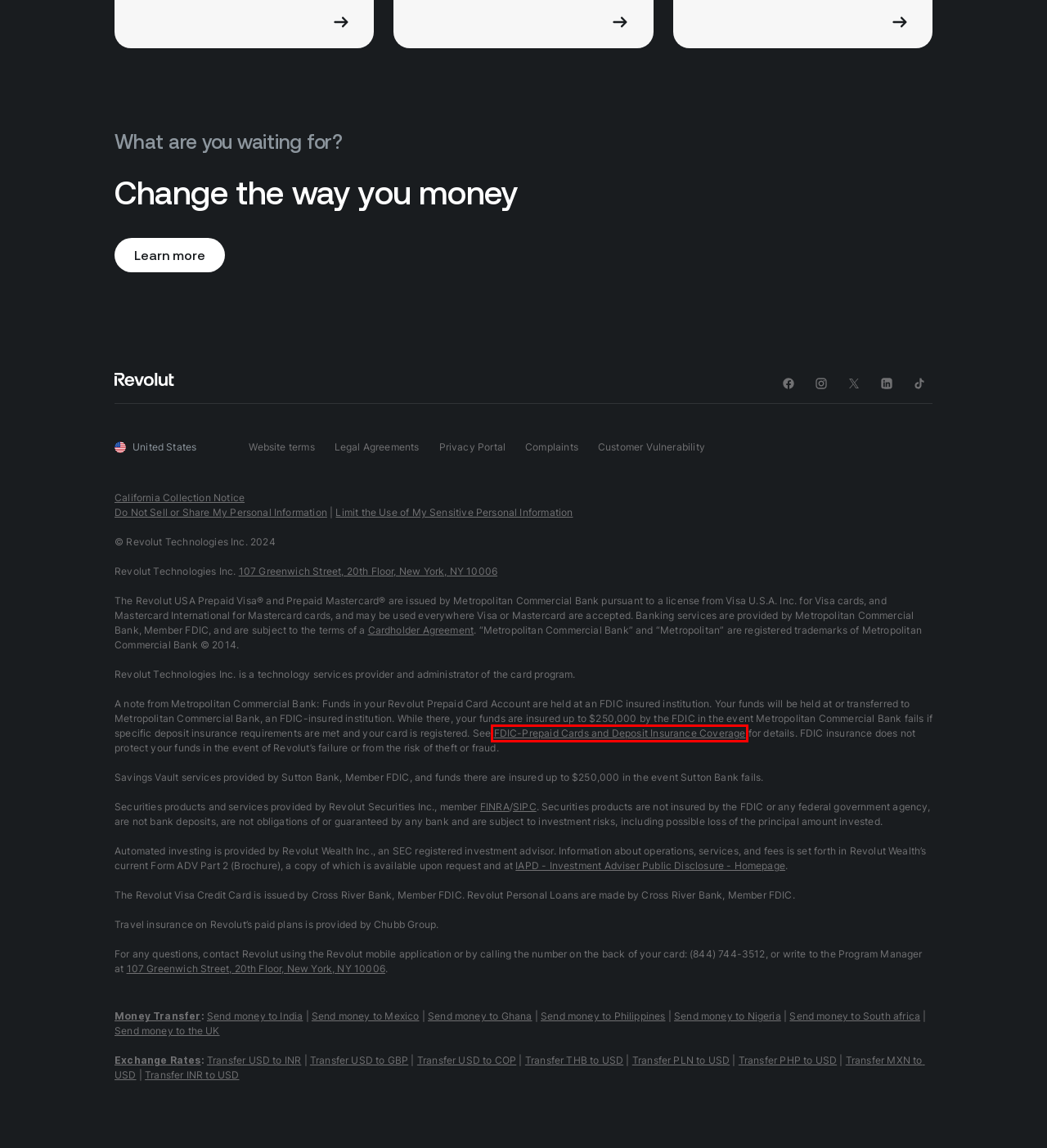Inspect the provided webpage screenshot, concentrating on the element within the red bounding box. Select the description that best represents the new webpage after you click the highlighted element. Here are the candidates:
A. Getting started with Revolut | Revolut United States
B. Settings | Revolut United States
C. Submitting requested documents | Revolut United States
D. Revolut plans and benefits | Revolut United States
E. A vibrant market is at its best when it works for everyone. | FINRA.org
F. FDIC: Prepaid Cards and Deposit Insurance Coverage
G. Login and security | Revolut United States
H. SIPC - Securities Investor Protection Corporation

F